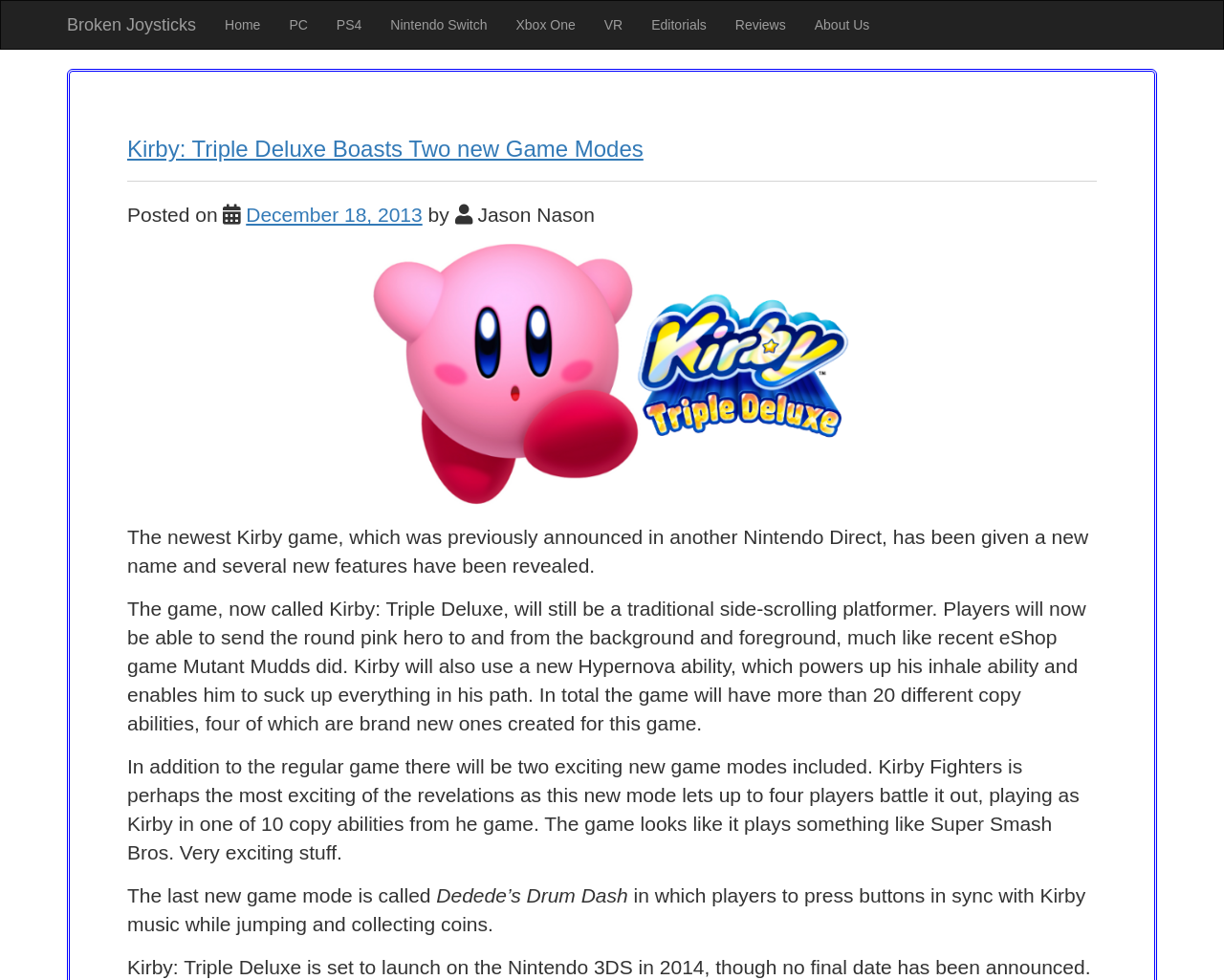Can you pinpoint the bounding box coordinates for the clickable element required for this instruction: "Check the author's profile"? The coordinates should be four float numbers between 0 and 1, i.e., [left, top, right, bottom].

None